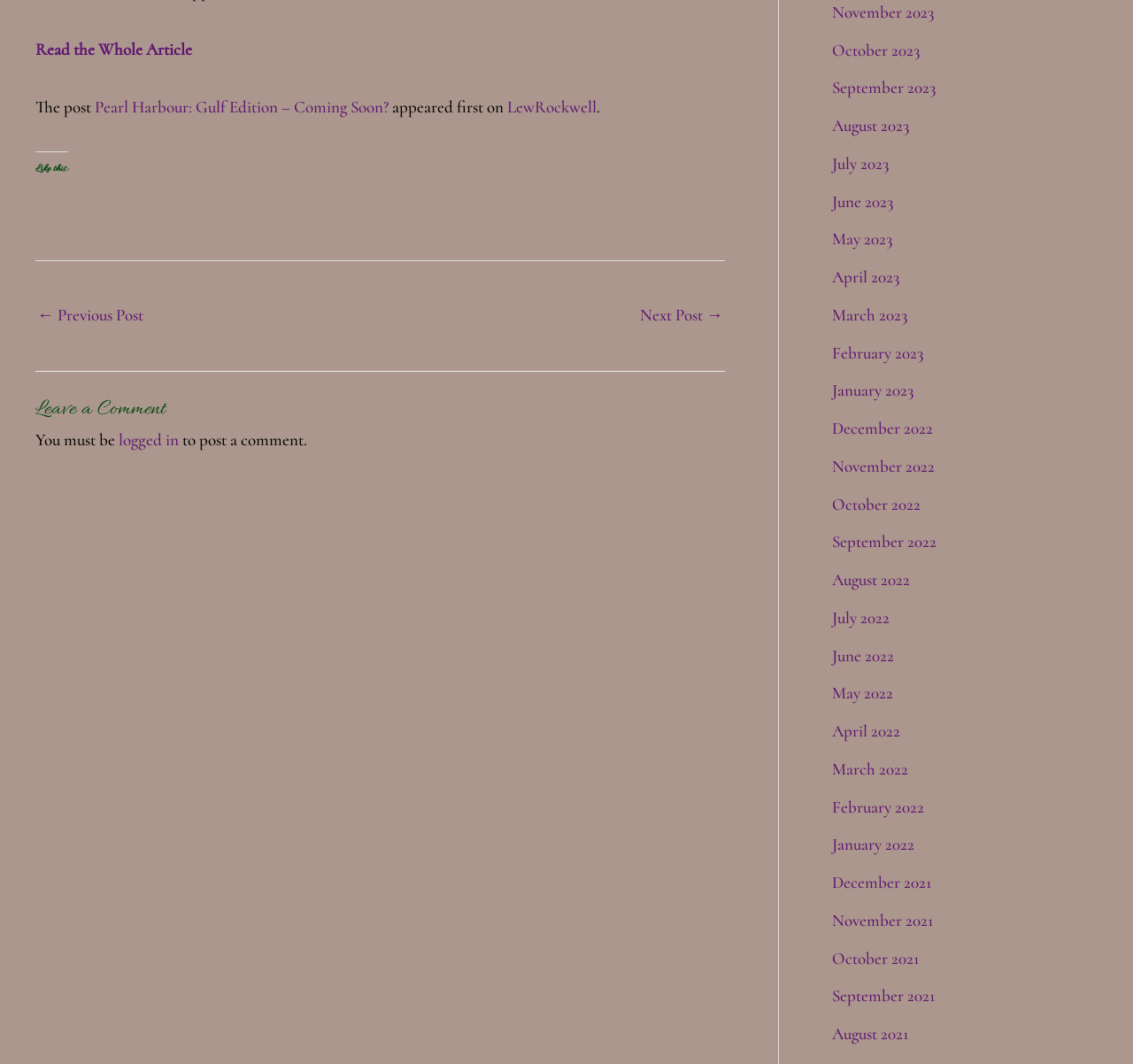Determine the bounding box coordinates for the area that should be clicked to carry out the following instruction: "Leave a comment".

[0.031, 0.35, 0.64, 0.398]